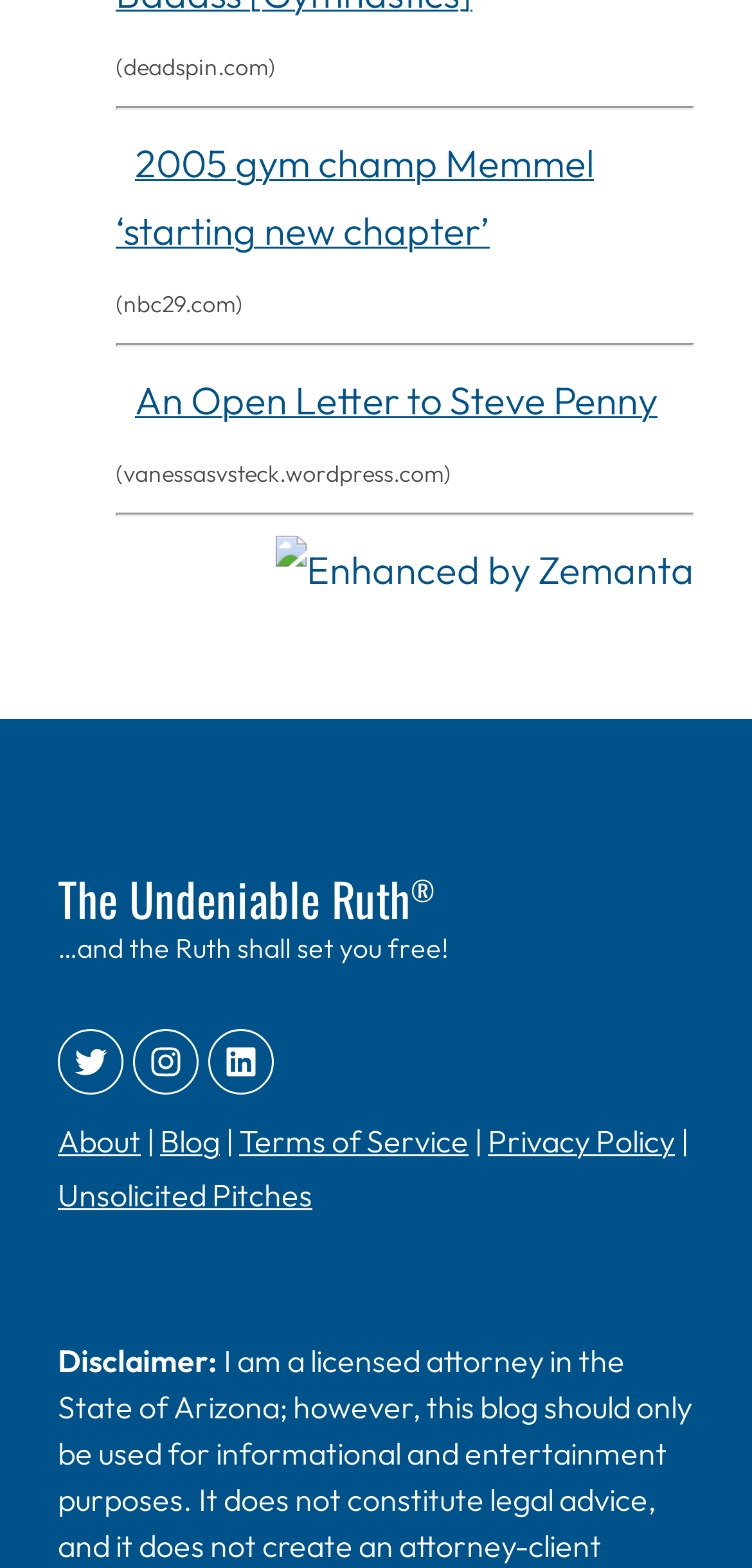What is the purpose of the website?
Answer the question with a single word or phrase, referring to the image.

Blog or news